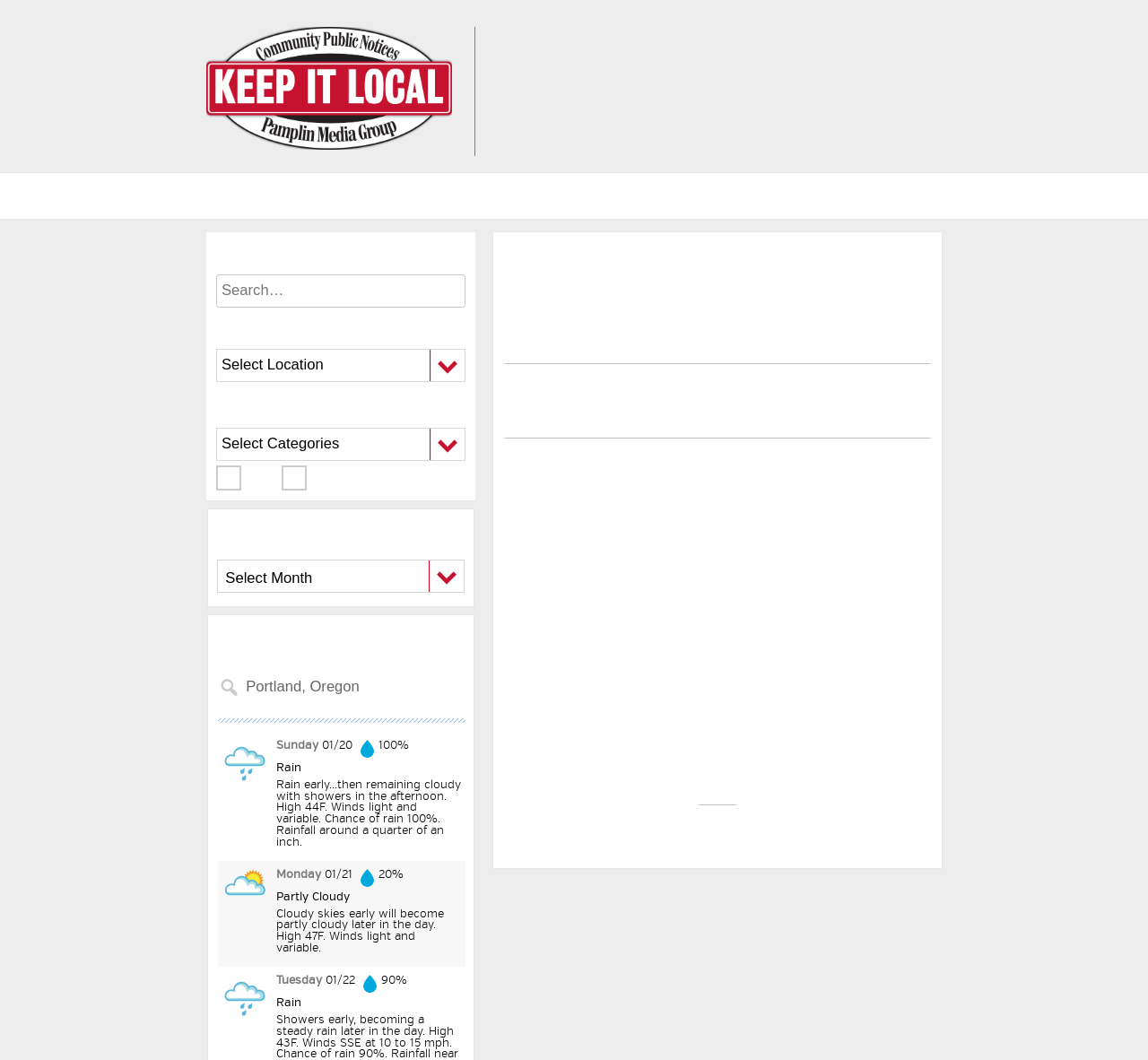Find the bounding box coordinates of the element to click in order to complete this instruction: "Search for something". The bounding box coordinates must be four float numbers between 0 and 1, denoted as [left, top, right, bottom].

[0.188, 0.259, 0.405, 0.29]